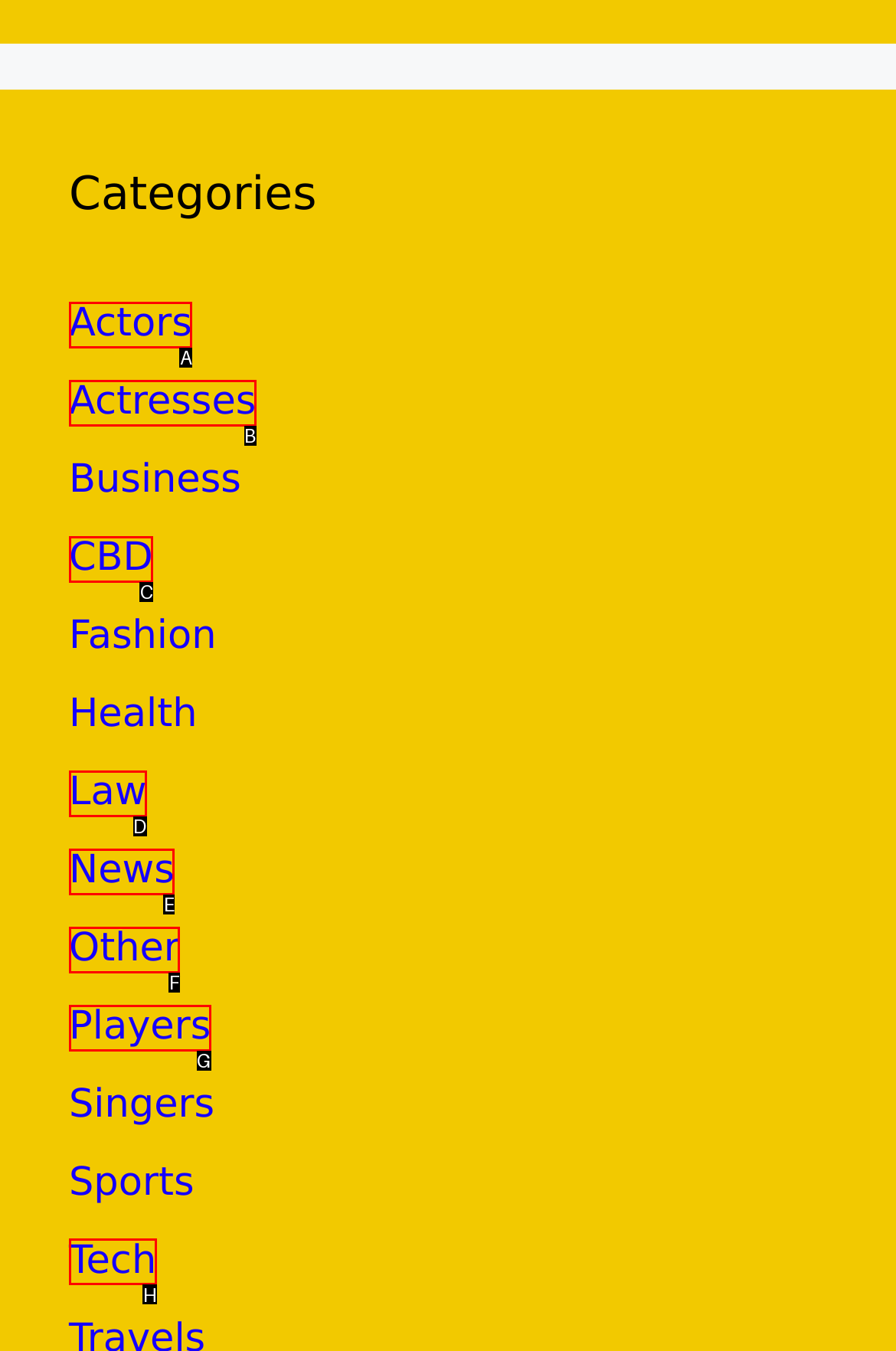Determine which HTML element should be clicked for this task: Discover tech trends
Provide the option's letter from the available choices.

H